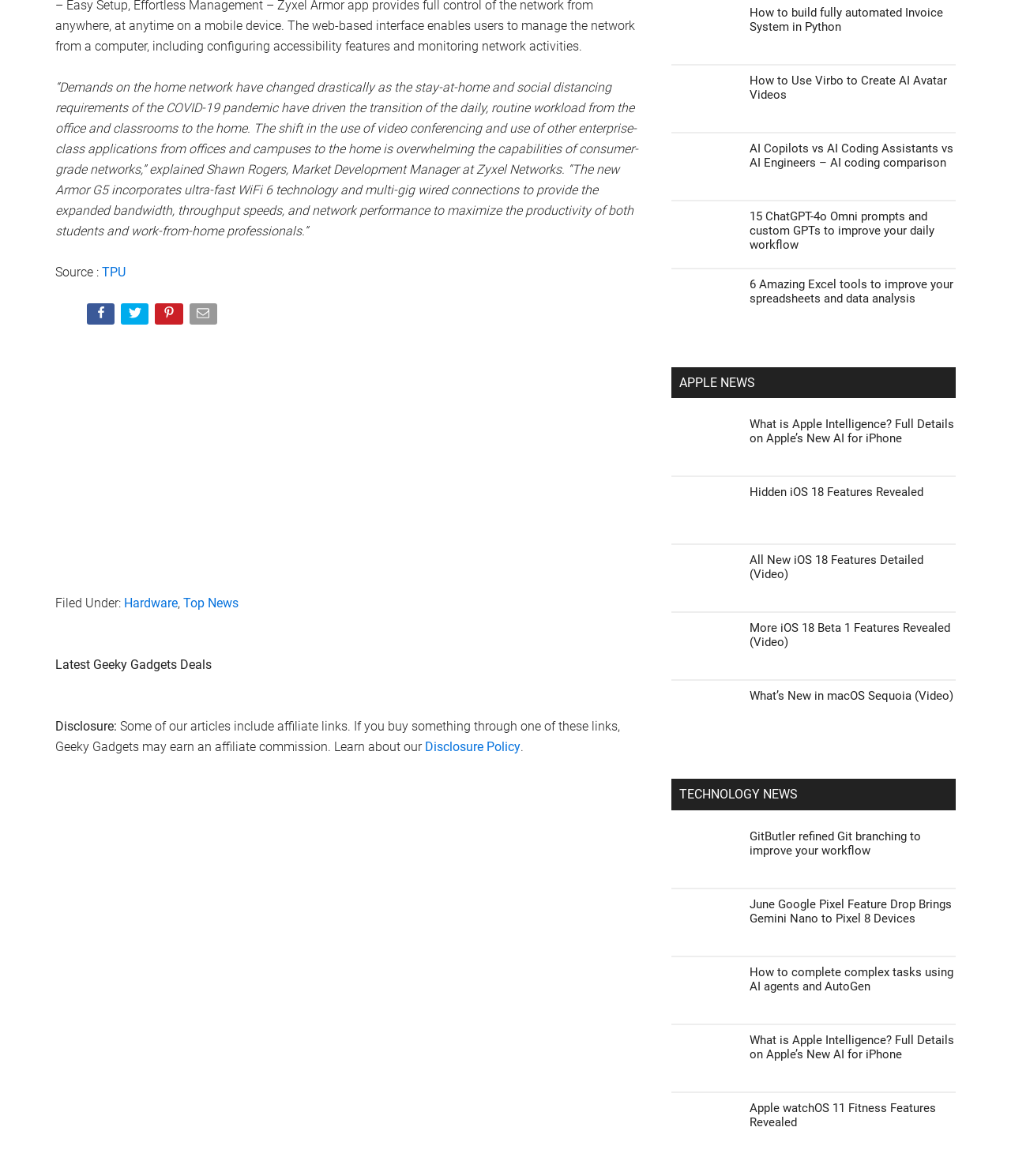Please determine the bounding box coordinates of the element to click in order to execute the following instruction: "Share the article on social media". The coordinates should be four float numbers between 0 and 1, specified as [left, top, right, bottom].

[0.086, 0.258, 0.117, 0.281]